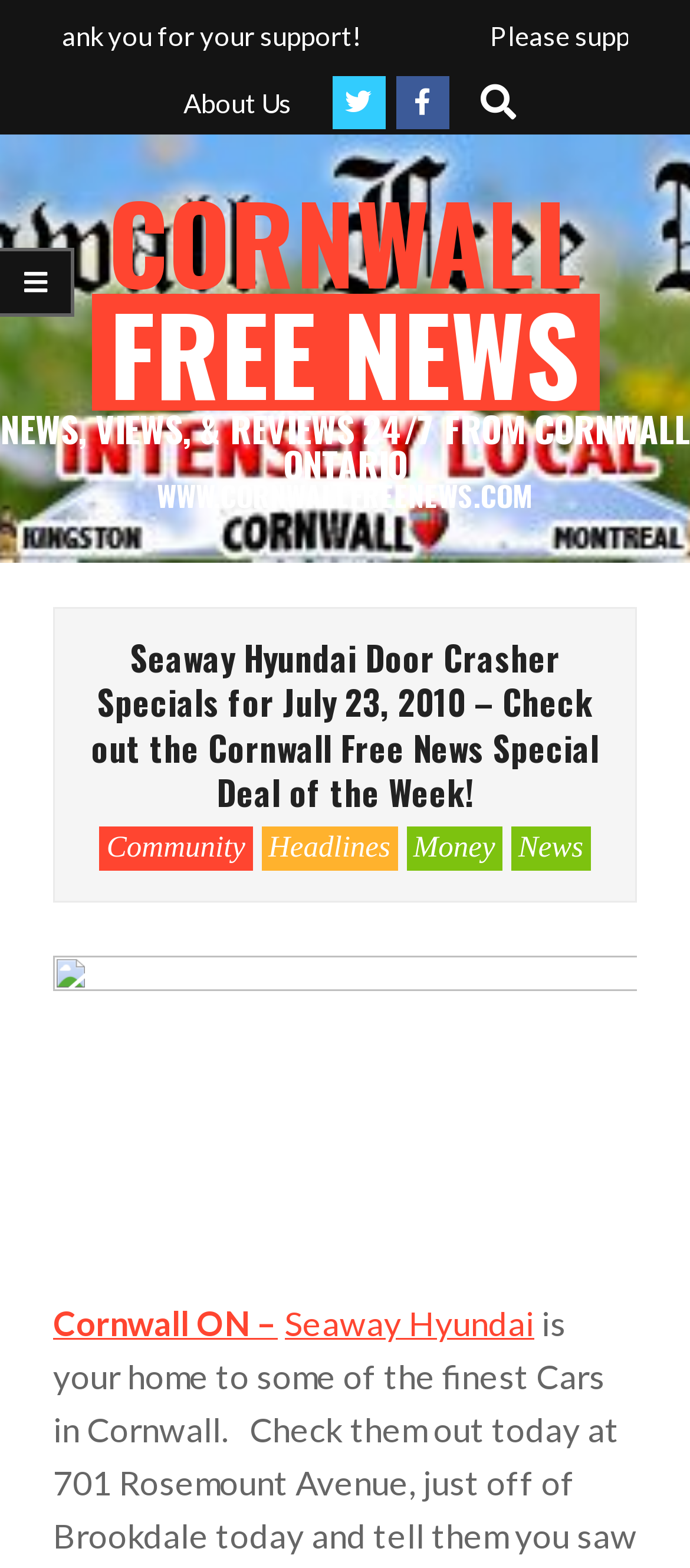Deliver a detailed narrative of the webpage's visual and textual elements.

The webpage is about Seaway Hyundai Door Crasher Specials for July 23, 2010, and it features a special deal of the week from the Cornwall Free News. 

At the top left, there are three links: "About Us", an icon represented by "\uf099", and another icon represented by "\uf39e". To the right of these links, there is a "Search" label and a textbox to input search terms. 

Below these elements, there is a horizontal banner that spans the entire width of the page, containing the title "CORNWALL FREE NEWS NEWS, VIEWS, & REVIEWS 24/7 FROM CORNWALL ONTARIO WWW.CORNWALLFREENEWS.COM". 

On the top left of the page, there is an icon represented by "\uf0c9". Below this icon, there is a heading that displays the title of the webpage. 

Underneath the heading, there are four links: "Community", "Headlines", "Money", and "News". The "News" link is followed by a section that contains an image and two links: "Cornwall ON –" and "Seaway Hyundai".